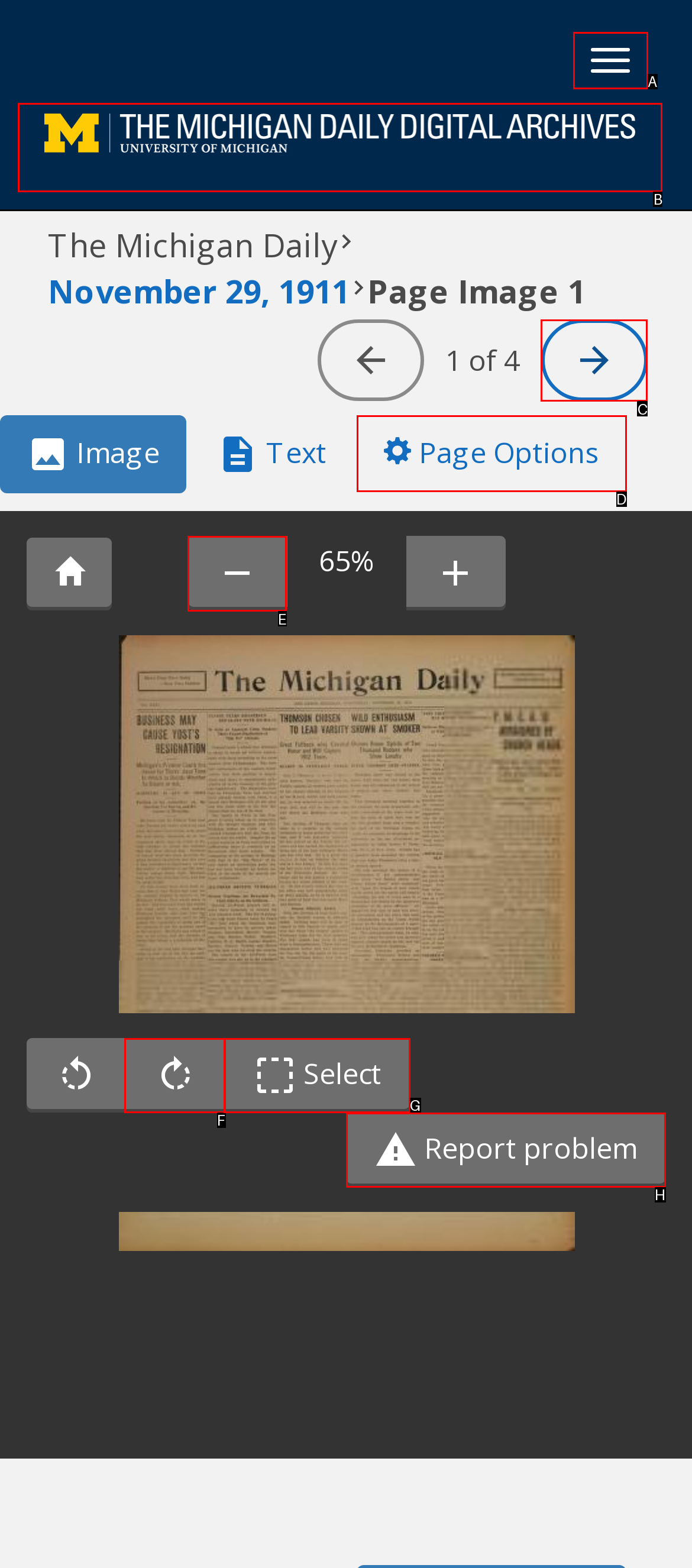Which HTML element should be clicked to complete the task: Zoom out? Answer with the letter of the corresponding option.

E